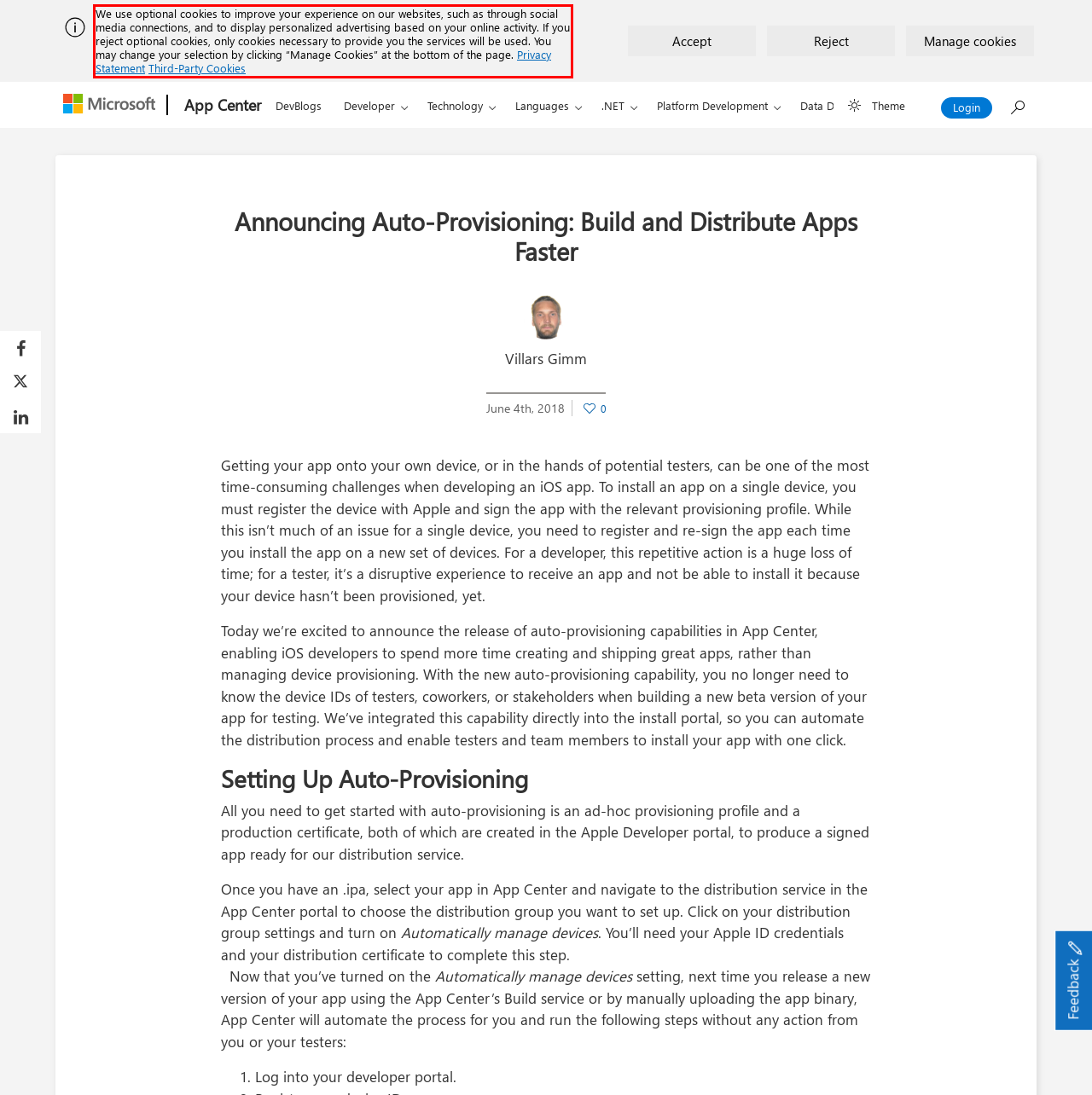Given a webpage screenshot, locate the red bounding box and extract the text content found inside it.

We use optional cookies to improve your experience on our websites, such as through social media connections, and to display personalized advertising based on your online activity. If you reject optional cookies, only cookies necessary to provide you the services will be used. You may change your selection by clicking “Manage Cookies” at the bottom of the page. Privacy Statement Third-Party Cookies